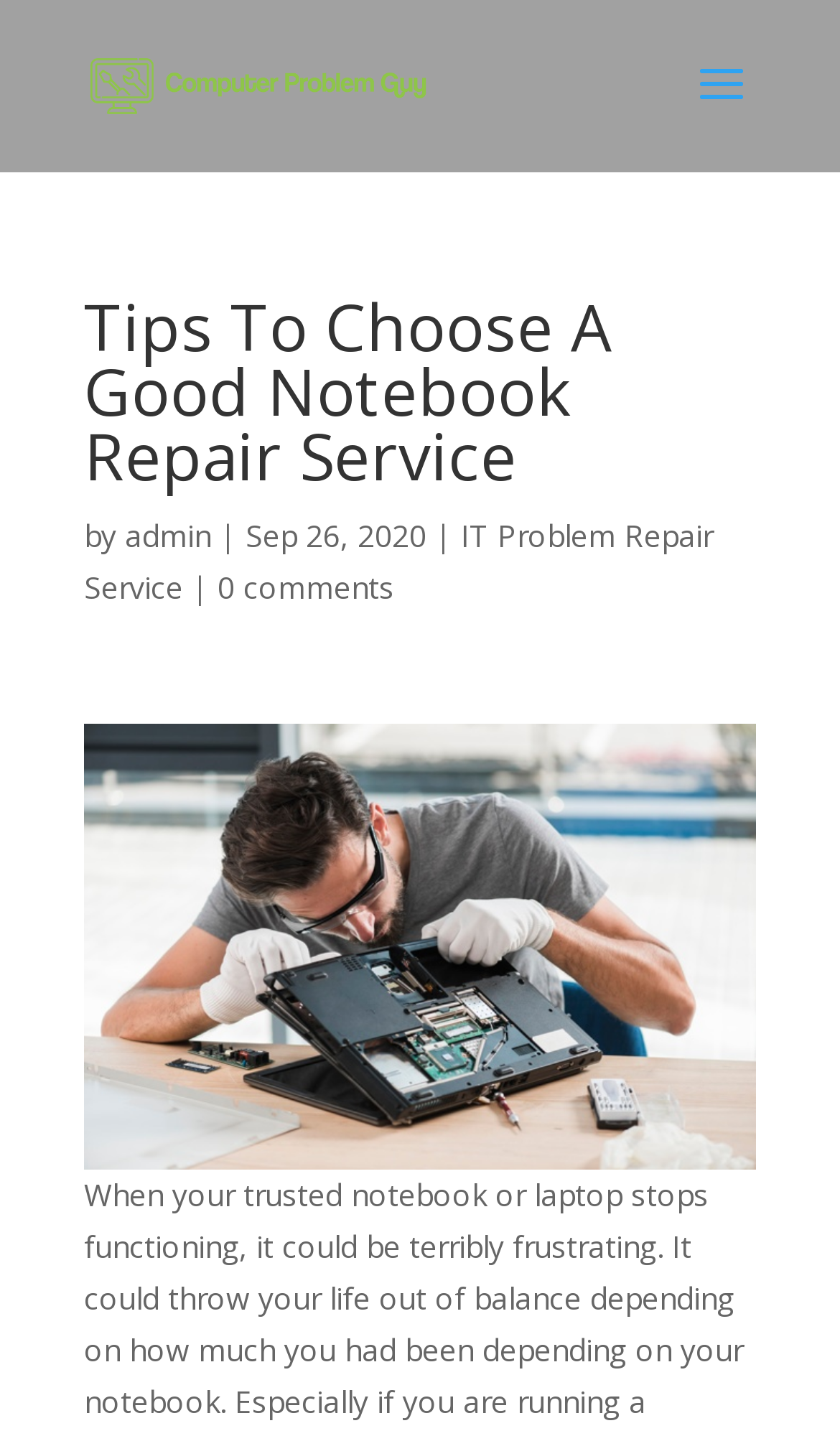When was the article published?
Refer to the screenshot and respond with a concise word or phrase.

Sep 26, 2020